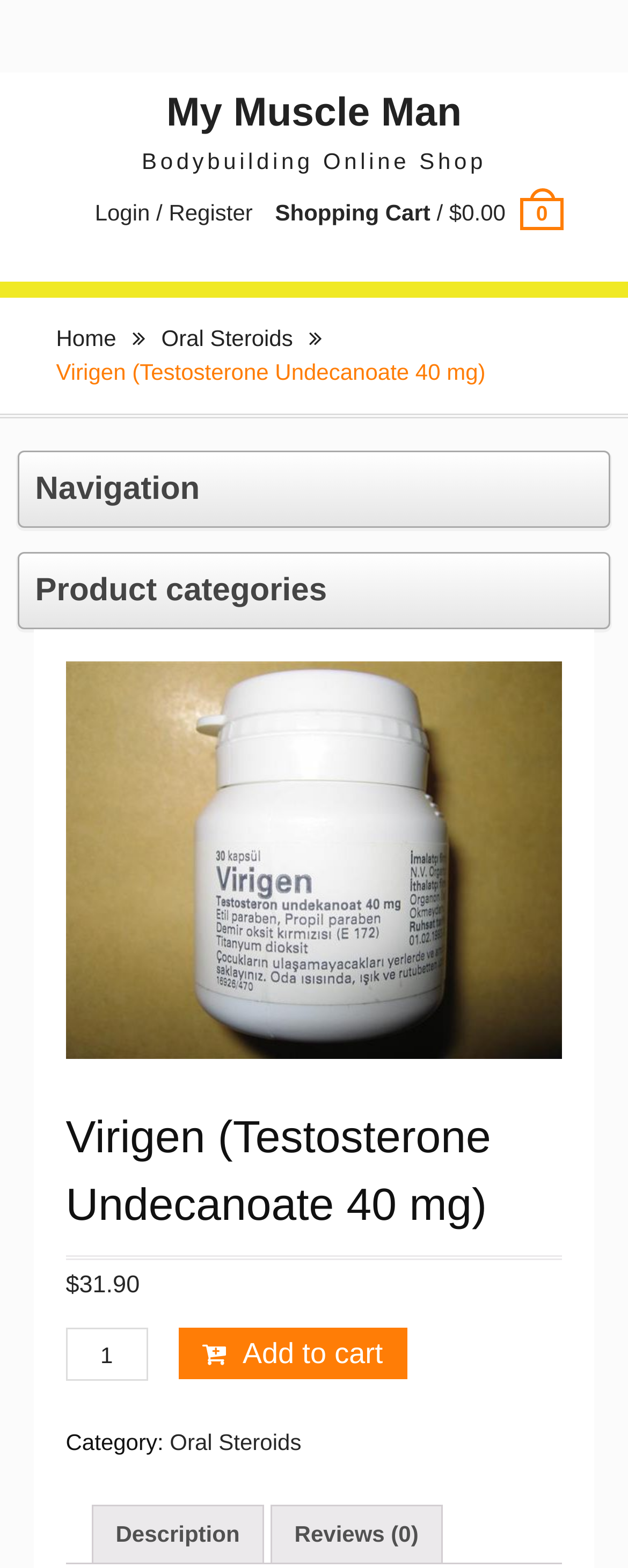Please find the main title text of this webpage.

Virigen (Testosterone Undecanoate 40 mg)